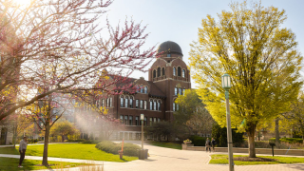Examine the screenshot and answer the question in as much detail as possible: What is the architectural feature of the building in the background?

The caption specifically mentions the 'distinctive dome' of the brown brick building, which is a prominent architectural feature of the structure.